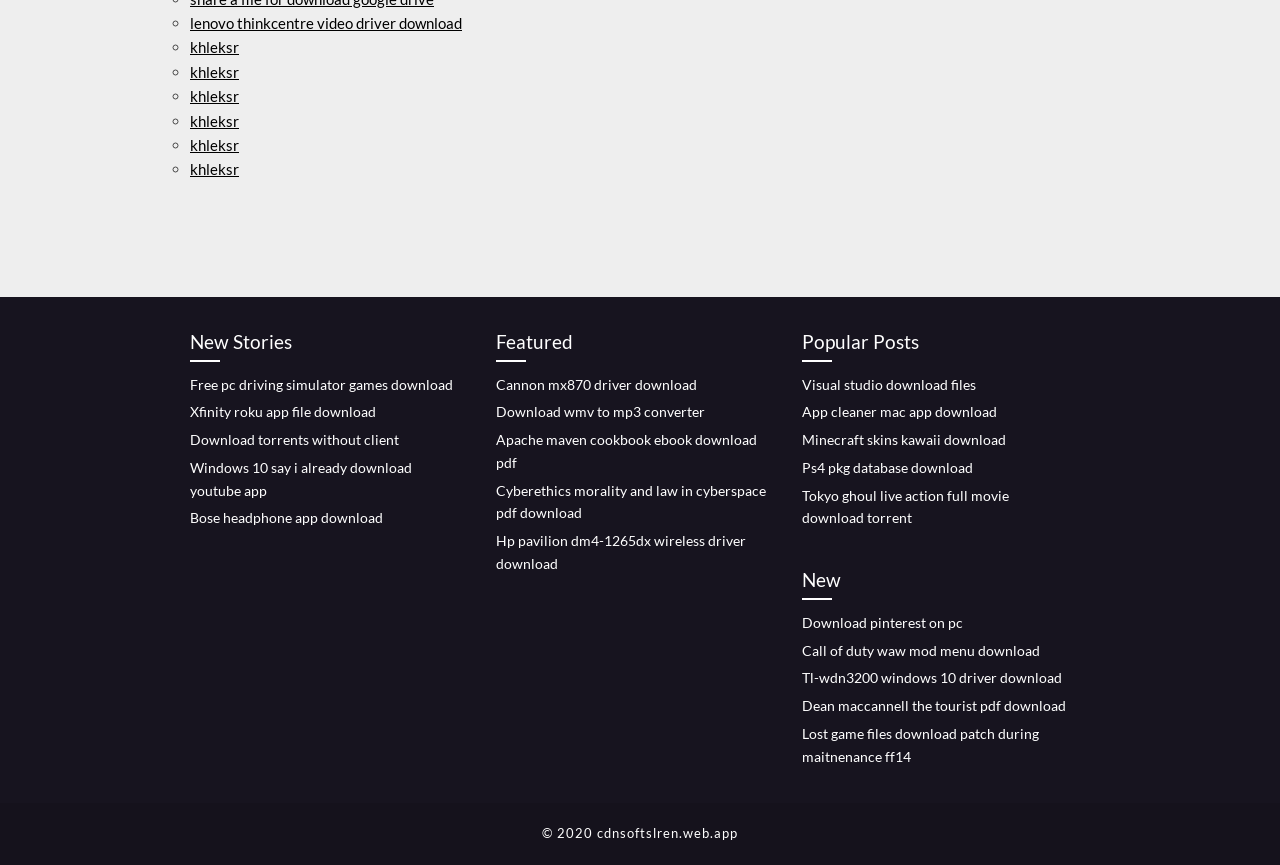Identify the bounding box coordinates for the UI element that matches this description: "khleksr".

[0.148, 0.073, 0.187, 0.093]